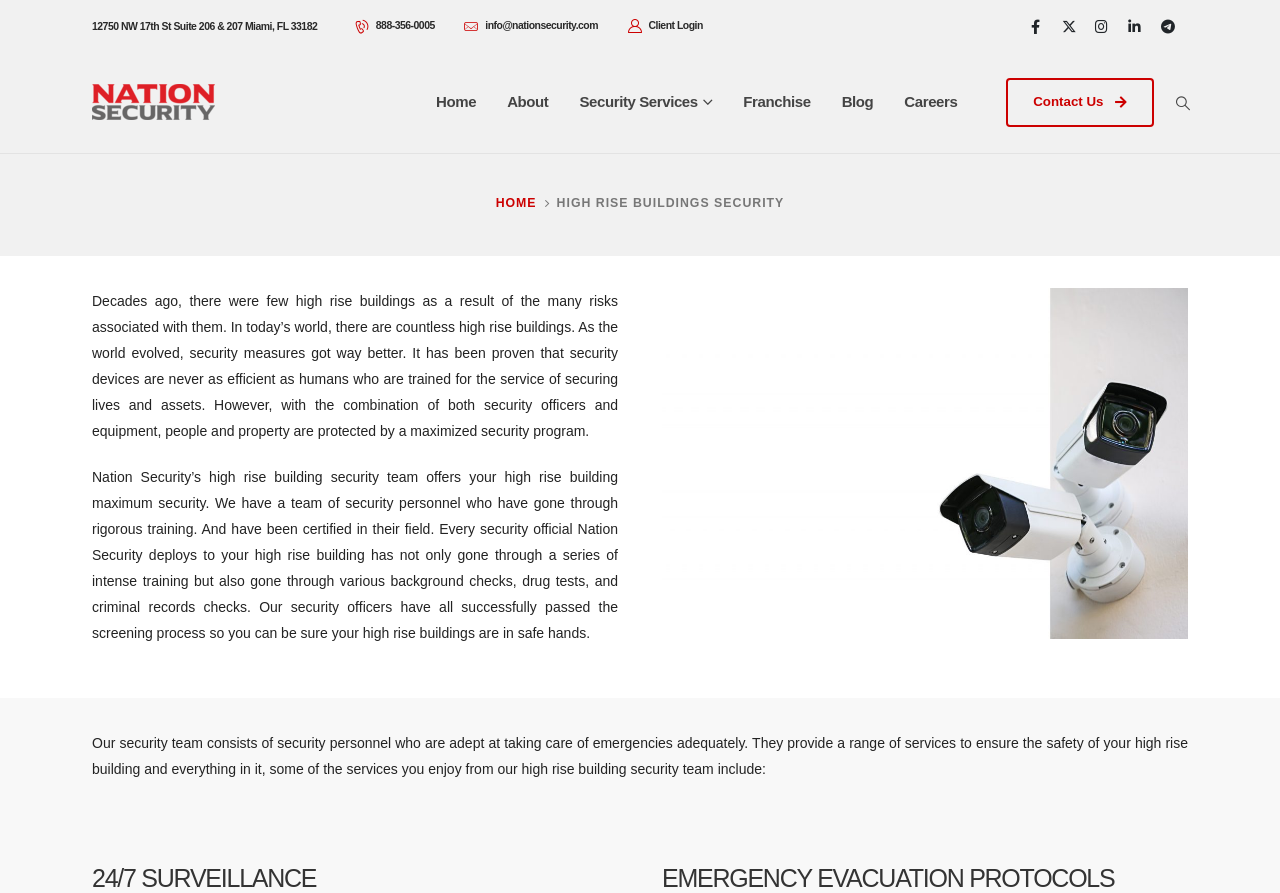Offer a meticulous description of the webpage's structure and content.

The webpage is about Nation Security, a company that provides security services for high-rise buildings. At the top, there is a heading with the company's address, followed by three links to contact information, including a phone number and email address. Next to these links, there are five social media icons. Below this section, there is a navigation menu with links to different pages, including Home, About, Security Services, Franchise, Blog, and Careers.

The main content of the page is divided into two sections. The first section has a heading "HIGH RISE BUILDINGS SECURITY" and a brief introduction to the importance of security in high-rise buildings. Below this introduction, there is a paragraph of text that explains how Nation Security's team of security personnel can provide maximum security for high-rise buildings. The team consists of trained and certified security officials who have undergone background checks and drug tests.

To the right of this text, there is an image related to building security. Below the image, there is another paragraph of text that describes the services provided by Nation Security's security team, including emergency response and 24/7 surveillance. The page also highlights two specific services: 24/7 surveillance and emergency evacuation protocols, which are displayed as headings.

At the bottom of the page, there is a button labeled "Contact Us" and a search toggle icon.